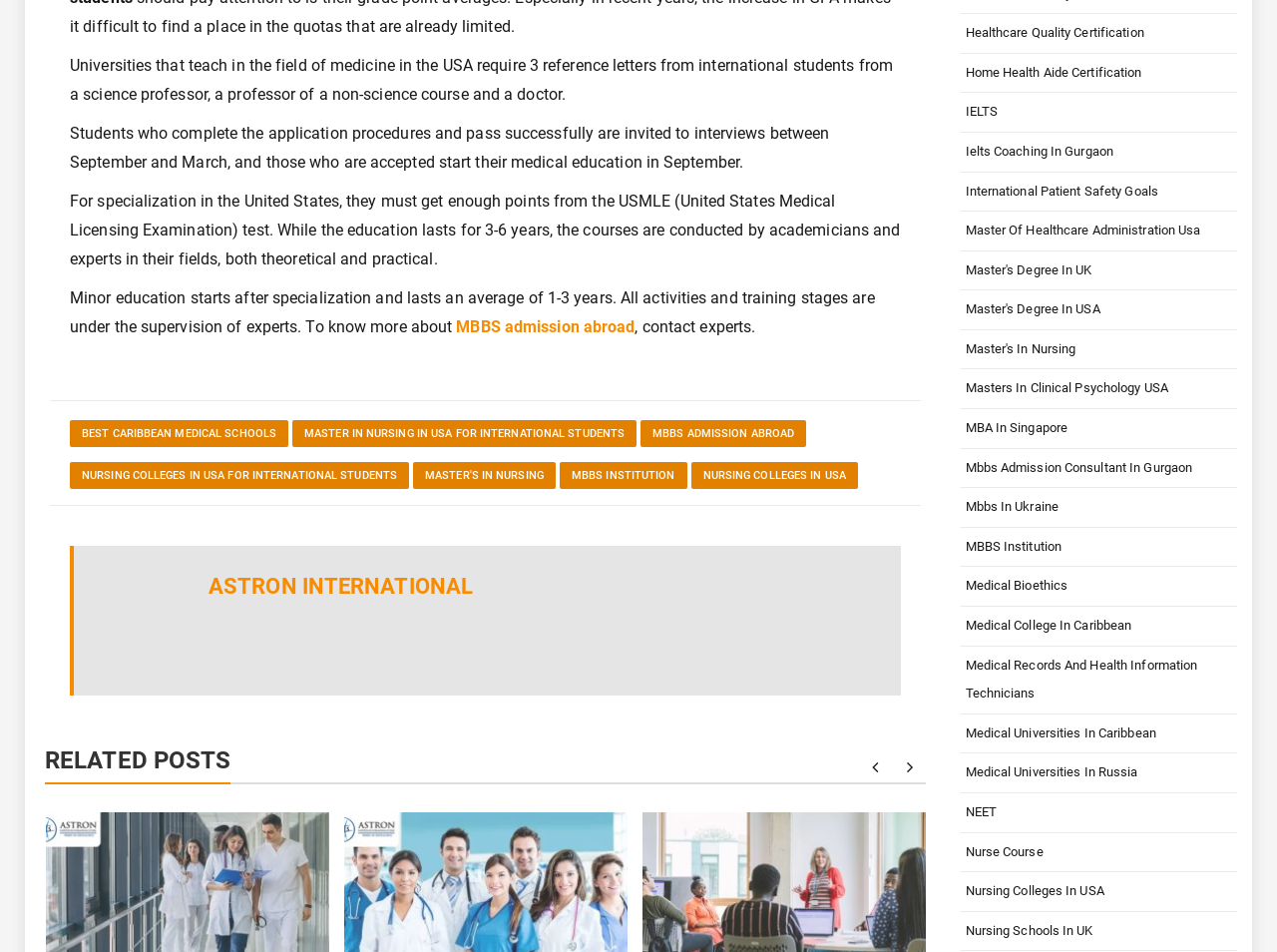Locate the bounding box coordinates of the element you need to click to accomplish the task described by this instruction: "Explore MASTER IN NURSING IN USA FOR INTERNATIONAL STUDENTS".

[0.229, 0.442, 0.499, 0.47]